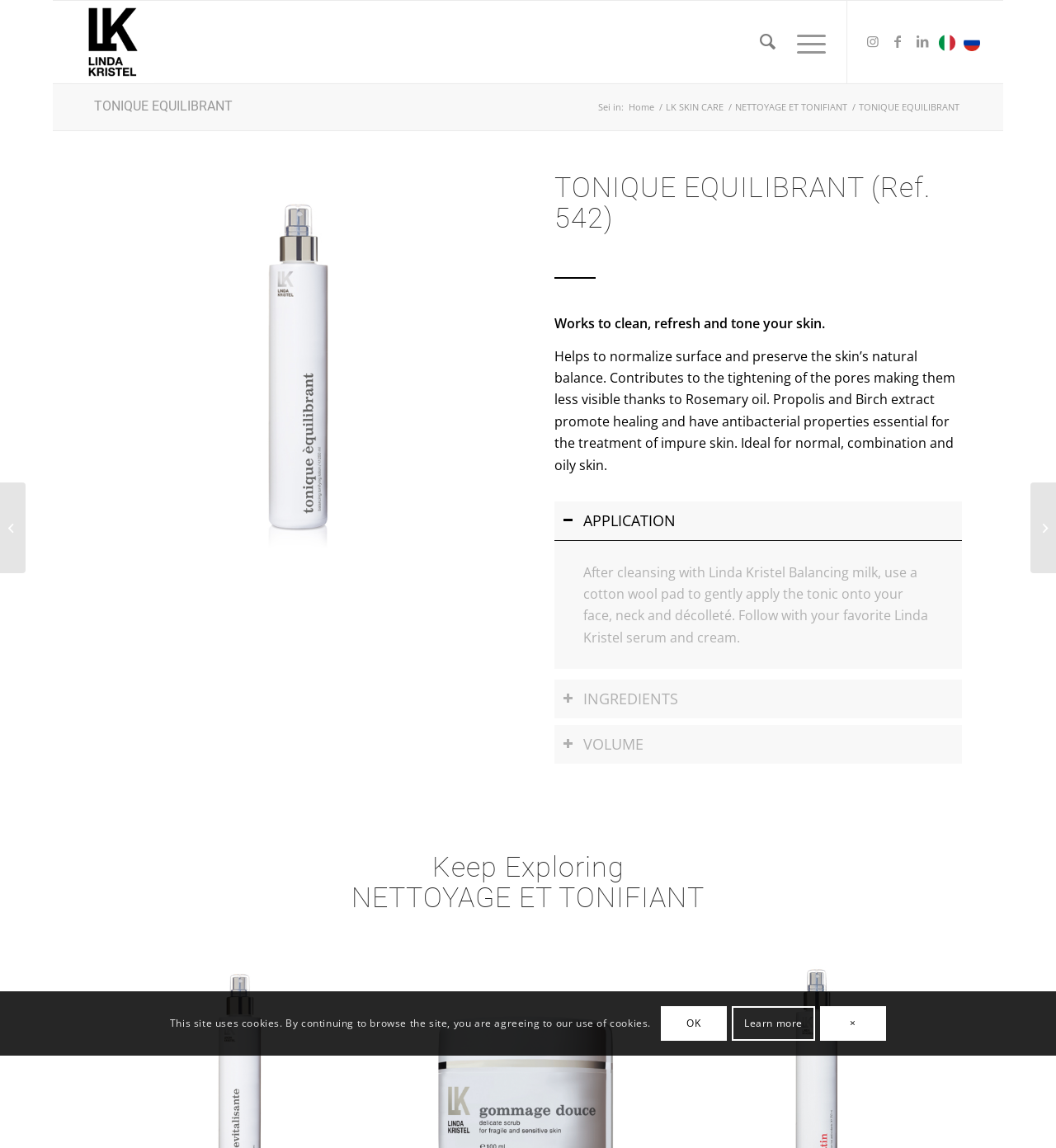Please pinpoint the bounding box coordinates for the region I should click to adhere to this instruction: "Go to the LK SKIN CARE page".

[0.628, 0.088, 0.688, 0.099]